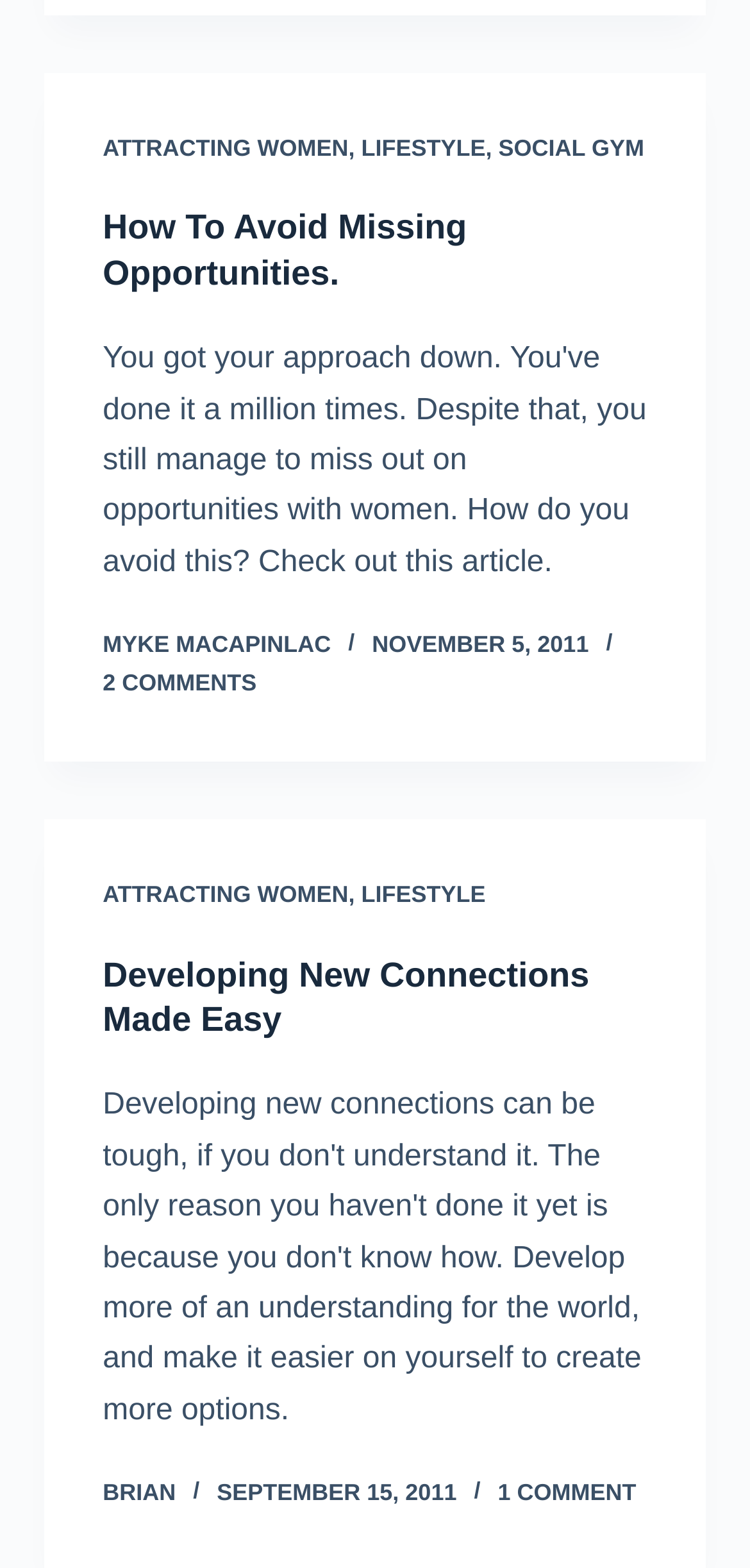Please identify the bounding box coordinates of the region to click in order to complete the task: "Check the comments on 'Developing New Connections Made Easy'". The coordinates must be four float numbers between 0 and 1, specified as [left, top, right, bottom].

[0.664, 0.943, 0.848, 0.96]